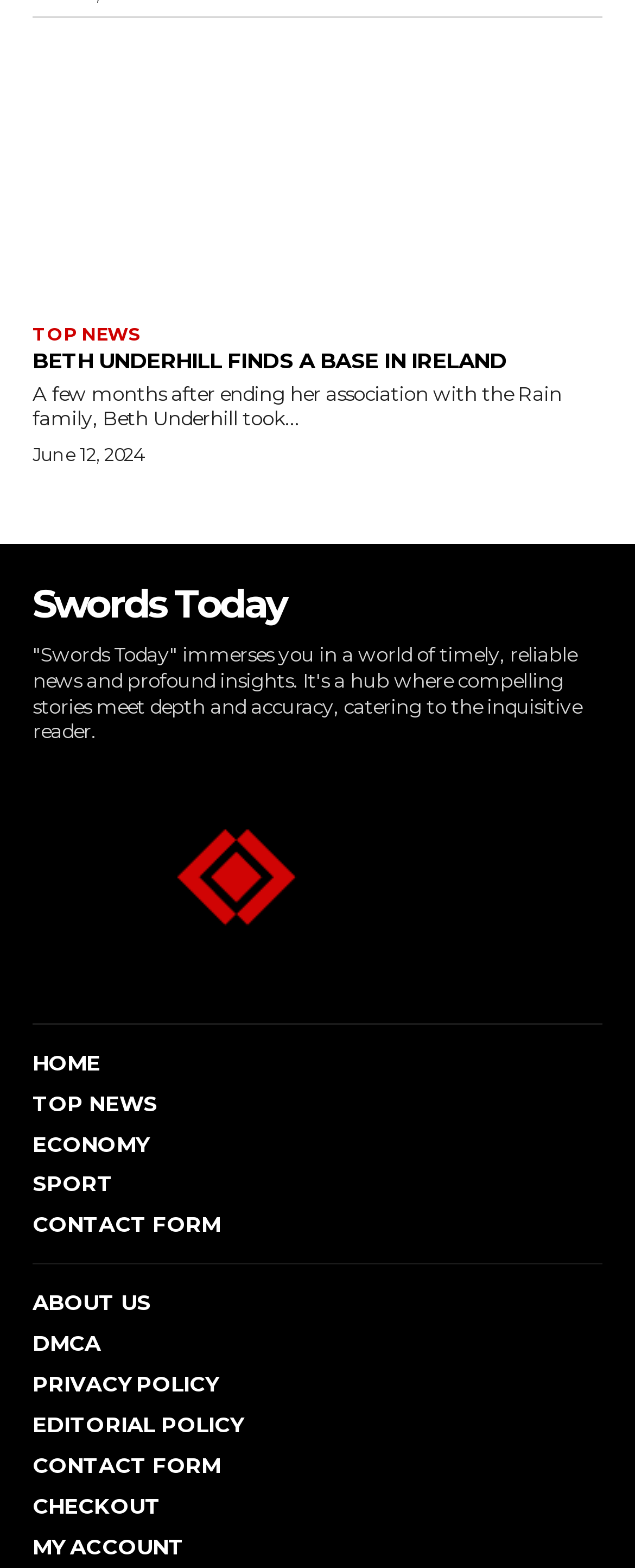What are the categories of news available on the website?
We need a detailed and exhaustive answer to the question. Please elaborate.

I found the categories of news available on the website by looking at the link elements with the texts 'HOME', 'TOP NEWS', 'ECONOMY', and 'SPORT' which are children of the root element.